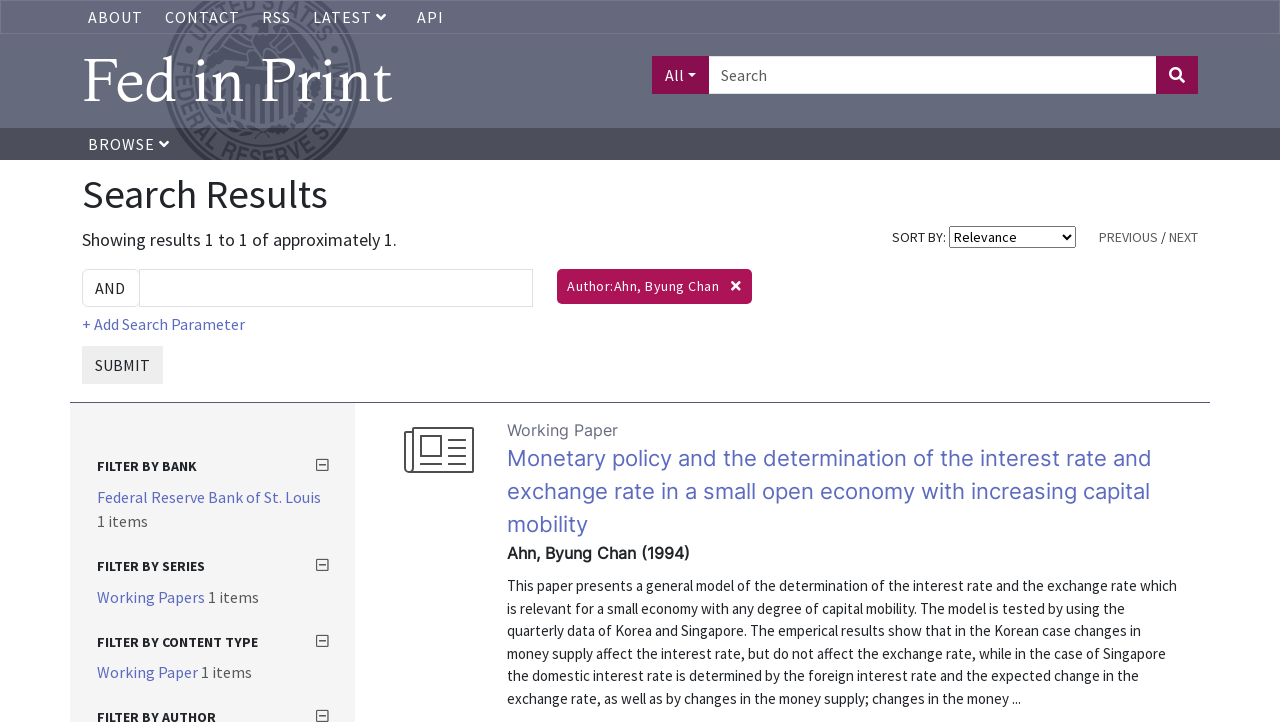Provide a comprehensive caption for the webpage.

This webpage is about Ahn, Byung Chan, an author, and his work in the field of economics, specifically monetary policy. At the top of the page, there are several links to navigate to different sections, including "ABOUT", "CONTACT", "RSS", and "API". 

Below these links, there is a prominent heading "Fed in Print" with a link to the same title. On the right side of the page, there is a search bar with a button and a dropdown menu. 

The main content of the page is a search result, with a heading "Search Results" and a description "Showing results 1 to 1 of approximately 1." Below this, there are options to sort the results and navigate to previous or next pages. 

The main search result is a working paper titled "Monetary policy and the determination of the interest rate and exchange rate in a small open economy with increasing capital mobility" by Ahn, Byung Chan in 1994. The paper's abstract is provided, which discusses the determination of interest rates and exchange rates in small economies with varying degrees of capital mobility. 

On the right side of the page, there are filters to narrow down the search results by bank, series, and content type. The filters are currently set to show results from the Federal Reserve Bank of St. Louis, Working Papers series, and Working Paper content type, with one item in each category.